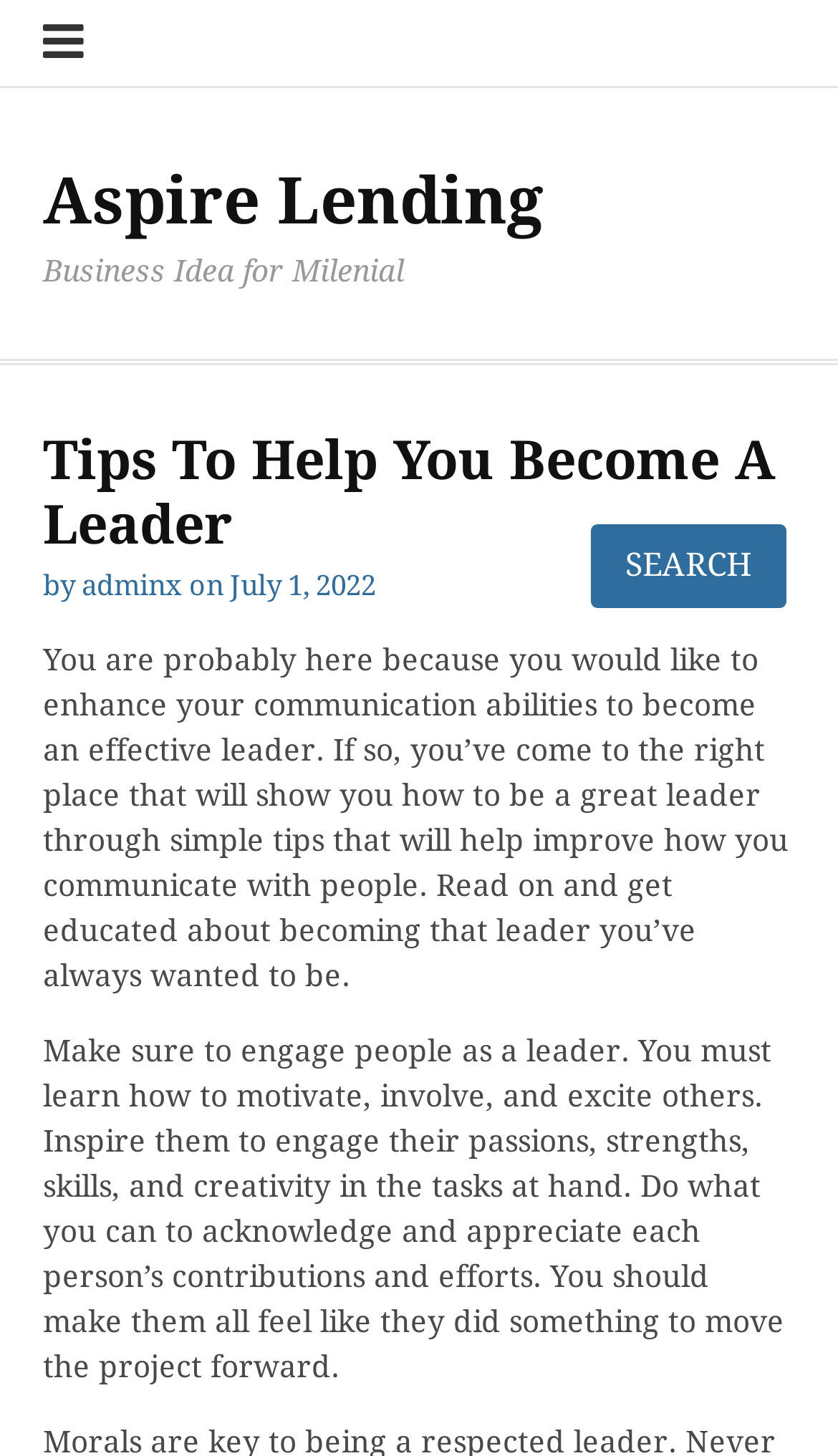Explain the contents of the webpage comprehensively.

The webpage is about leadership development, specifically providing tips to become a leader. At the top left, there is a button with an icon, and next to it, a link to "Aspire Lending". Below these elements, there is a heading "Tips To Help You Become A Leader" followed by the author's name "adminx" and the date "July 1, 2022". 

The main content of the webpage is divided into two paragraphs. The first paragraph explains the purpose of the article, which is to enhance communication abilities to become an effective leader. The second paragraph provides a tip on how to engage people as a leader, including motivating, involving, and exciting others, and acknowledging their contributions.

On the right side of the page, there is a search button with the text "SEARCH" inside.